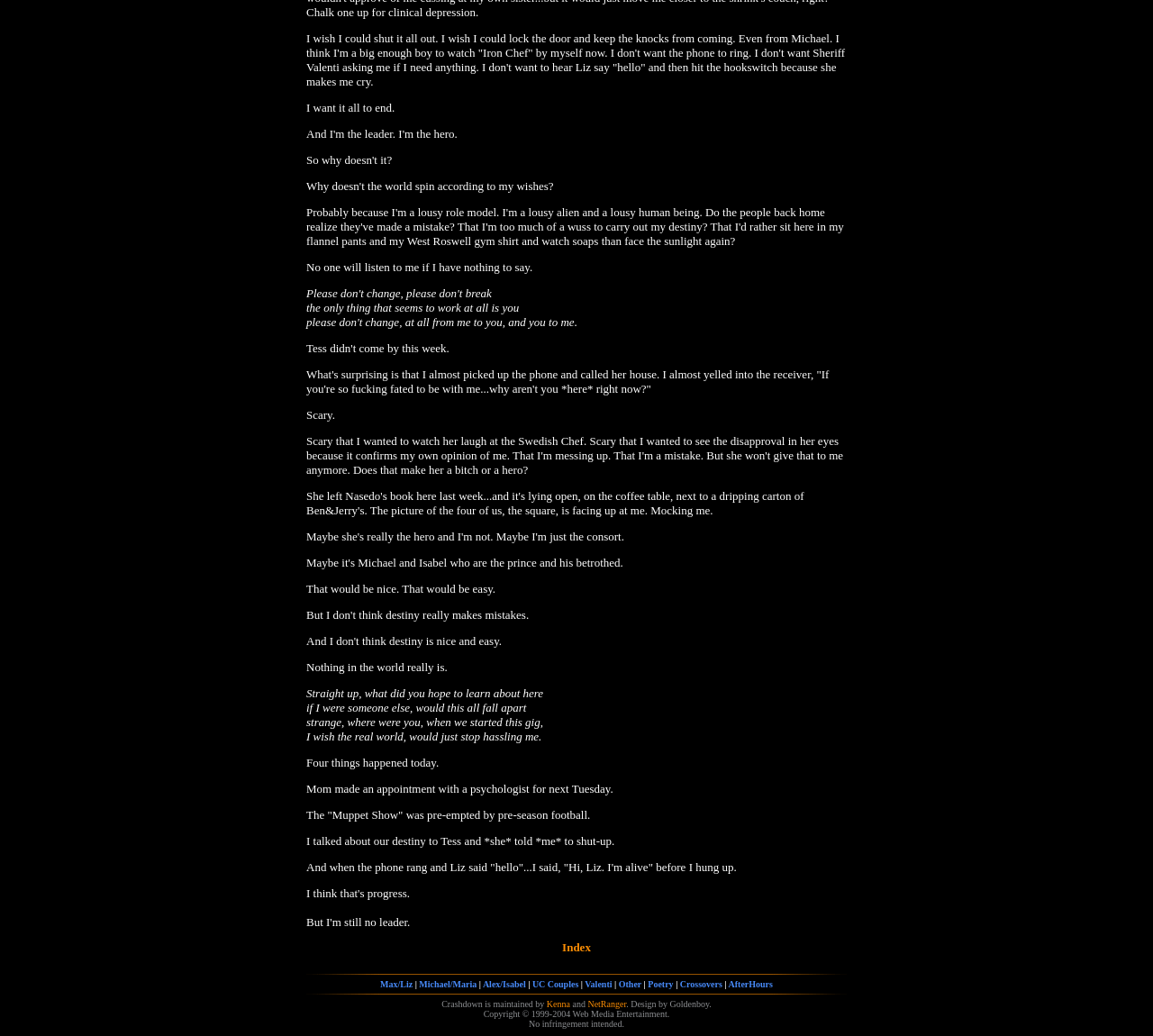Determine the bounding box coordinates of the target area to click to execute the following instruction: "Click on NetRanger."

[0.51, 0.964, 0.543, 0.974]